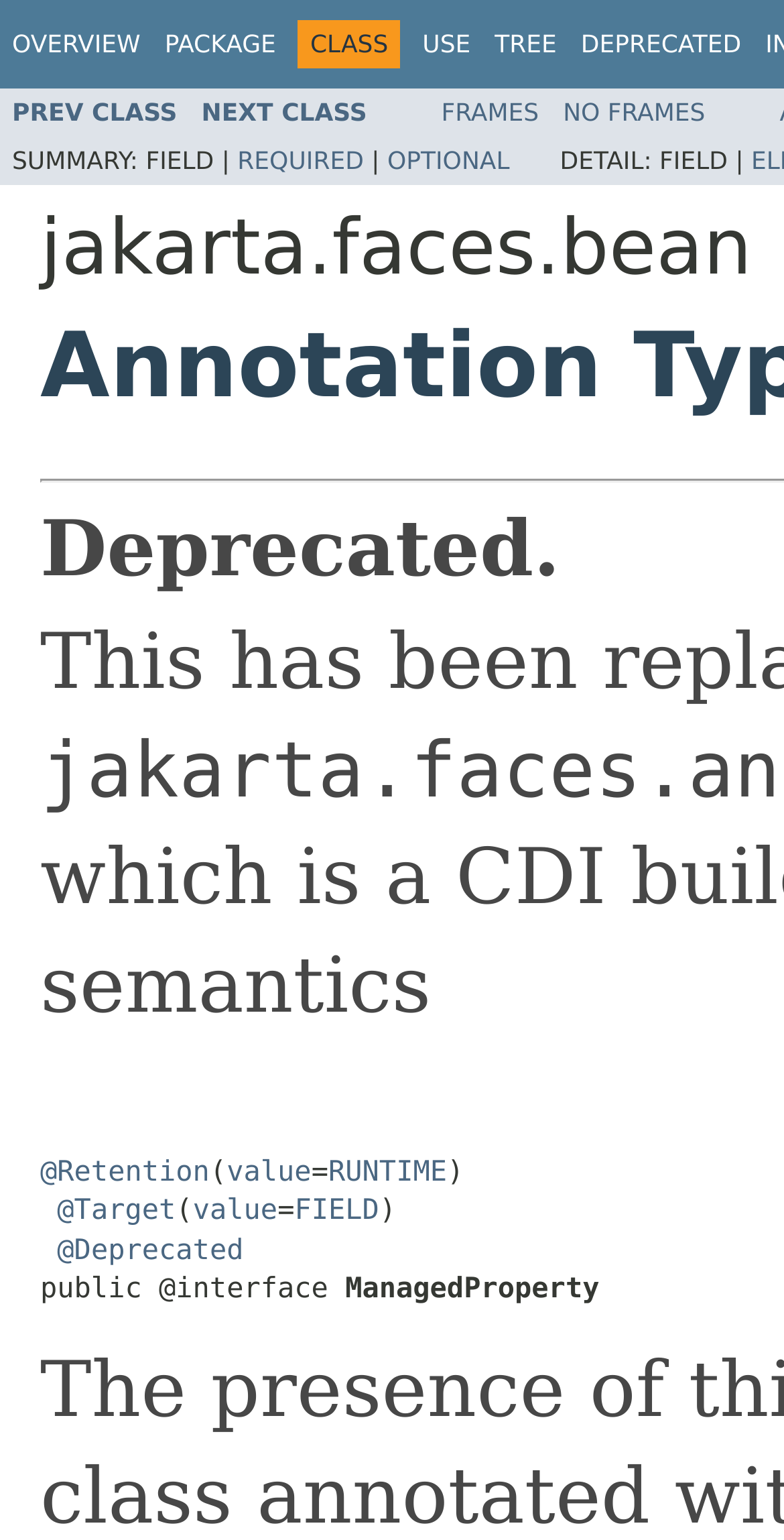Can you find the bounding box coordinates for the element that needs to be clicked to execute this instruction: "check use"? The coordinates should be given as four float numbers between 0 and 1, i.e., [left, top, right, bottom].

[0.539, 0.02, 0.6, 0.038]